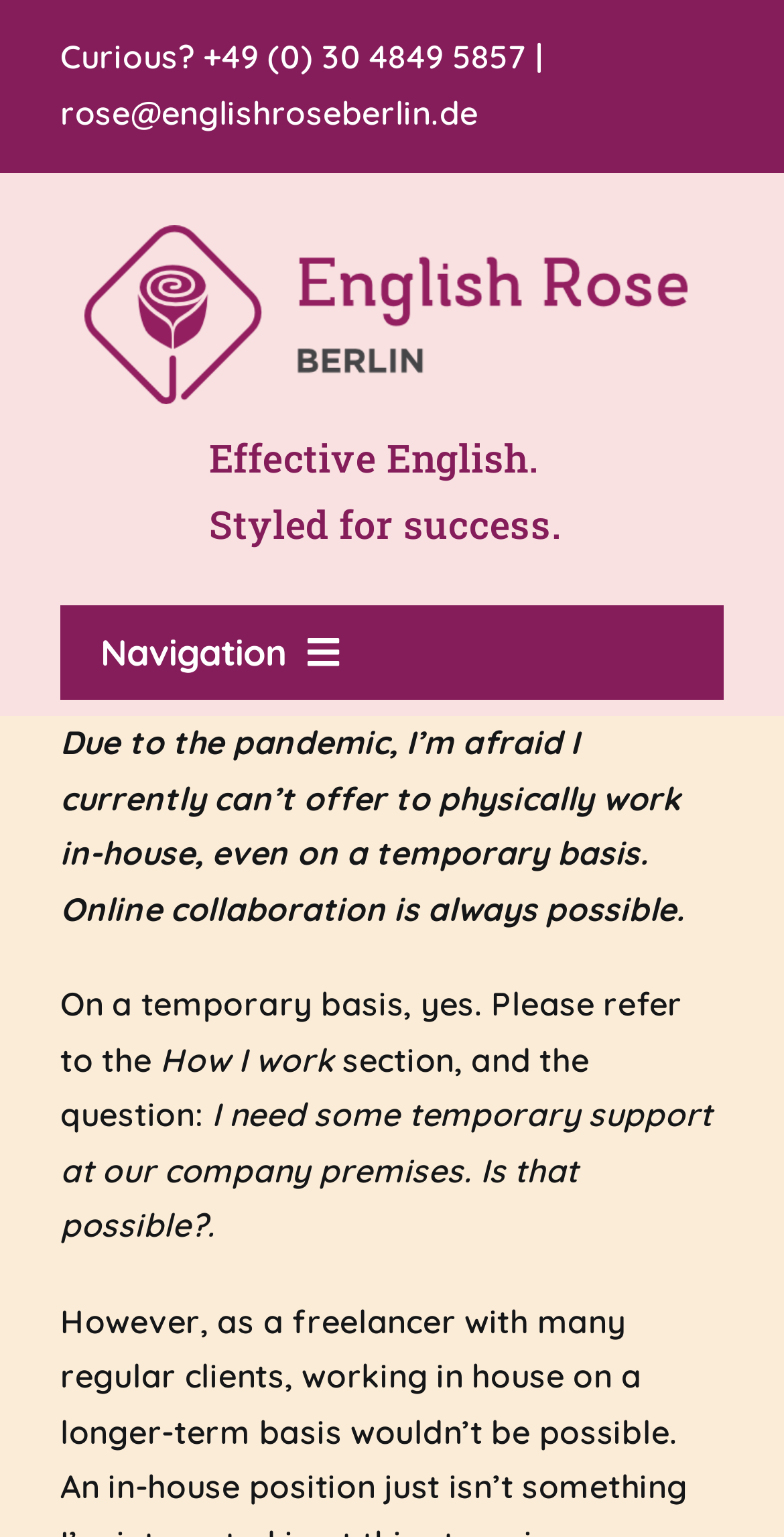Based on the visual content of the image, answer the question thoroughly: What is the phone number to contact?

The phone number can be found in the top section of the webpage, next to the email address 'rose@englishroseberlin.de'.